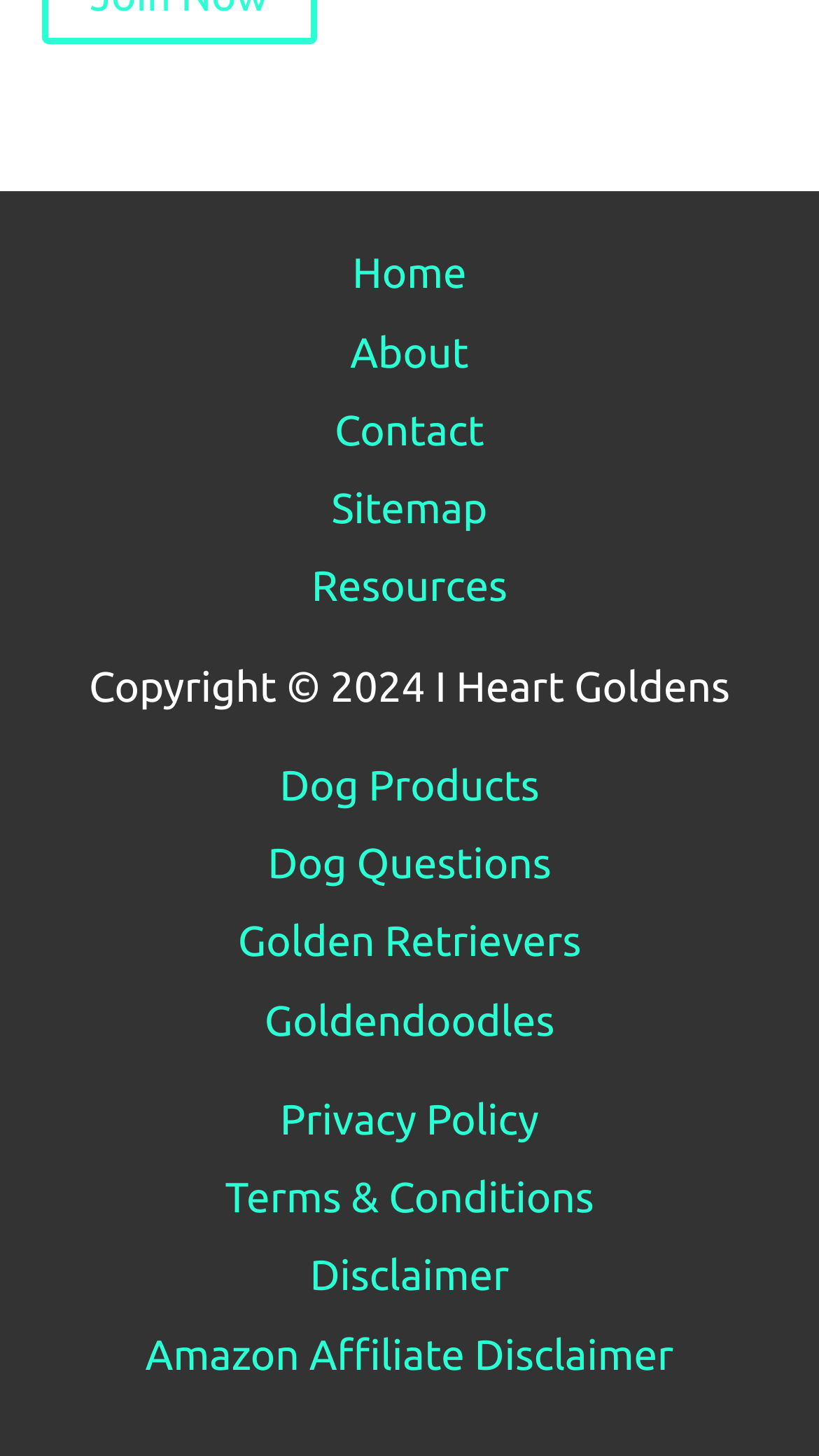What is the copyright year?
Using the image as a reference, deliver a detailed and thorough answer to the question.

I found a StaticText element with the text 'Copyright © 2024 I Heart Goldens' at the bottom of the page, which indicates the copyright year.